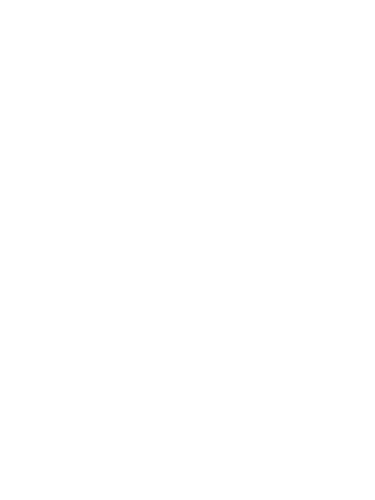What is the number of strings on the guitar?
Please provide a single word or phrase as your answer based on the image.

7